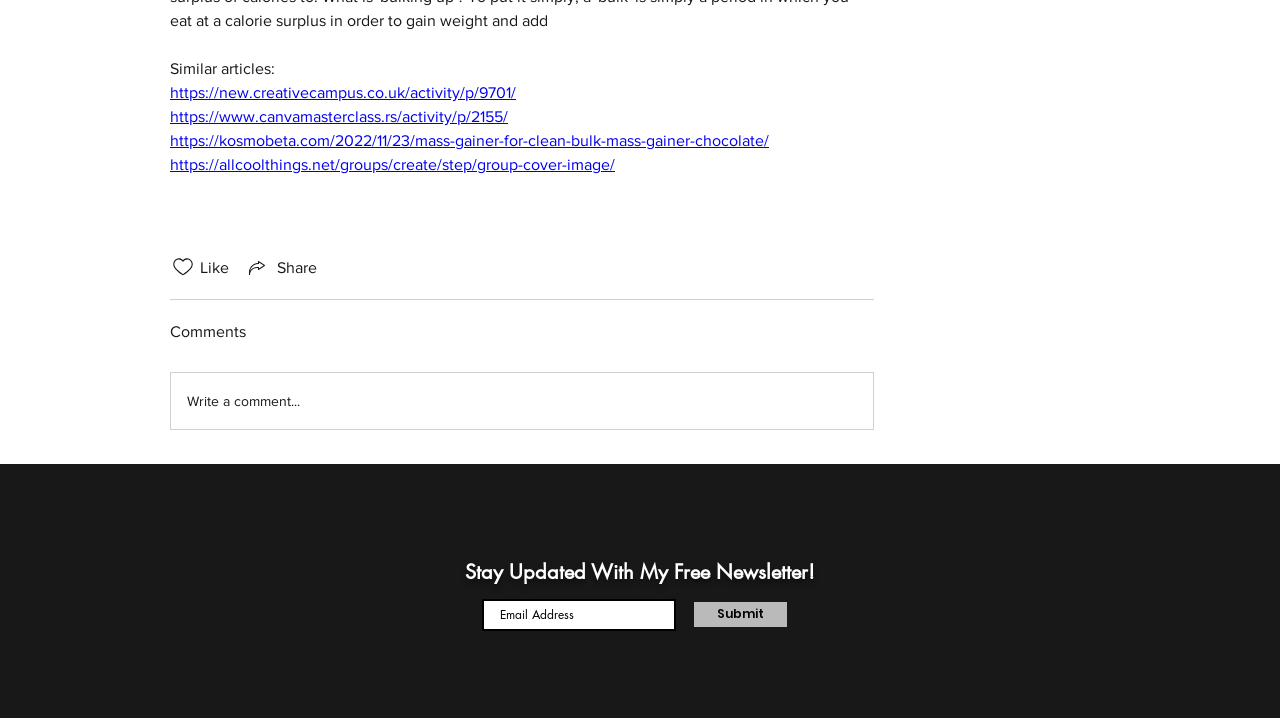Please indicate the bounding box coordinates of the element's region to be clicked to achieve the instruction: "Click on the similar article link". Provide the coordinates as four float numbers between 0 and 1, i.e., [left, top, right, bottom].

[0.133, 0.117, 0.403, 0.141]